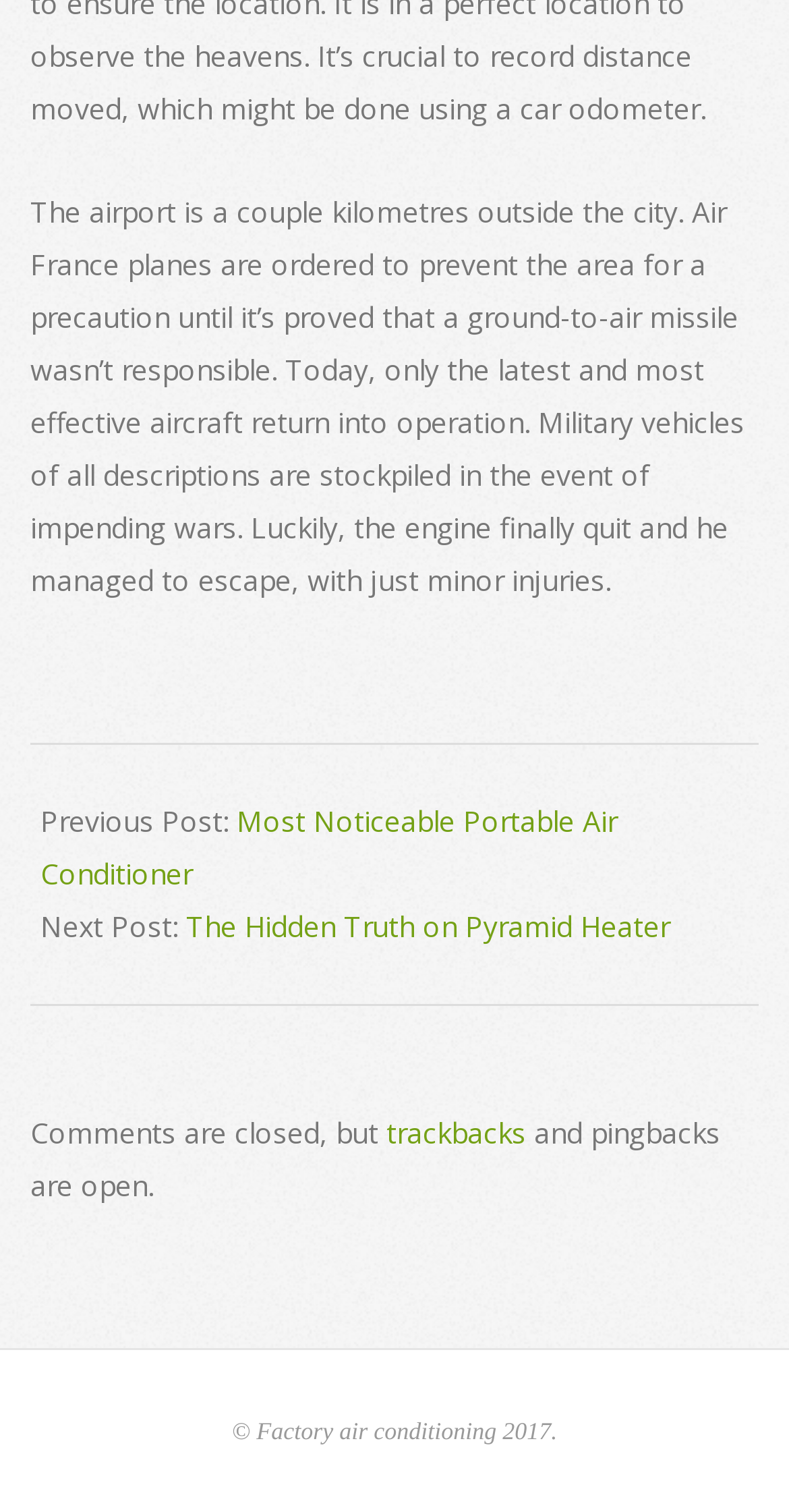What is the copyright information of the website?
Using the image, provide a detailed and thorough answer to the question.

I found the copyright information of the website by looking at the StaticText element with the content ' Factory air conditioning 2017.' which is located at the bottom of the webpage, indicating the copyright information of the website.